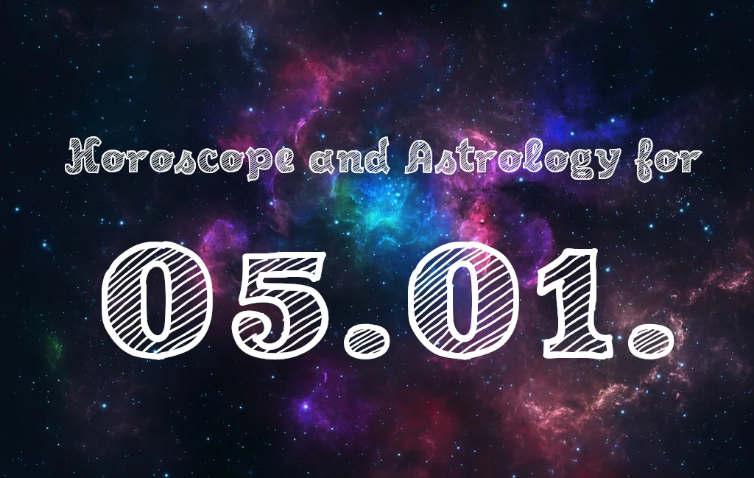What is the date highlighted in the image? Refer to the image and provide a one-word or short phrase answer.

05.01